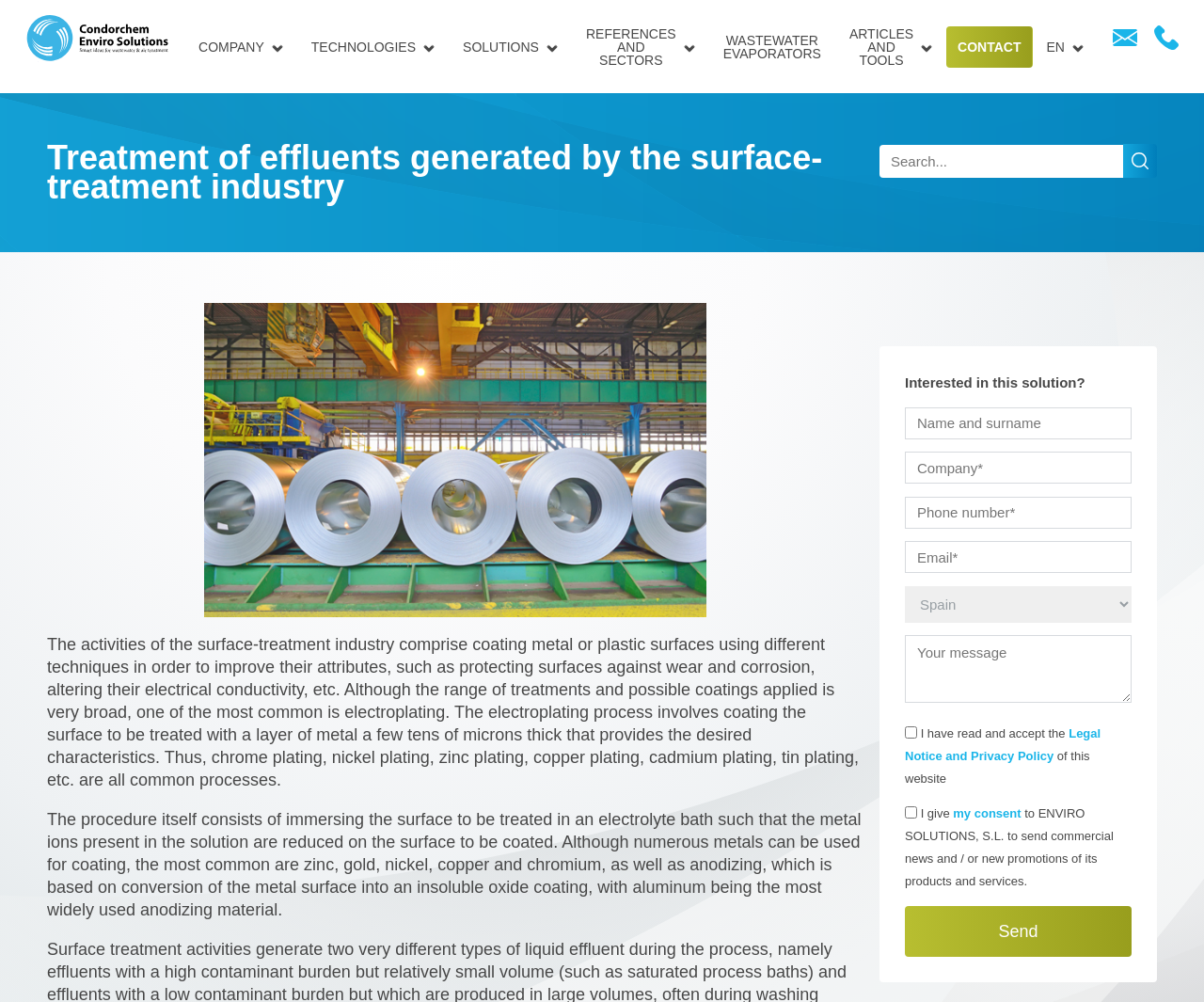Please determine the bounding box coordinates of the section I need to click to accomplish this instruction: "Search for something in the search bar".

[0.73, 0.144, 0.933, 0.177]